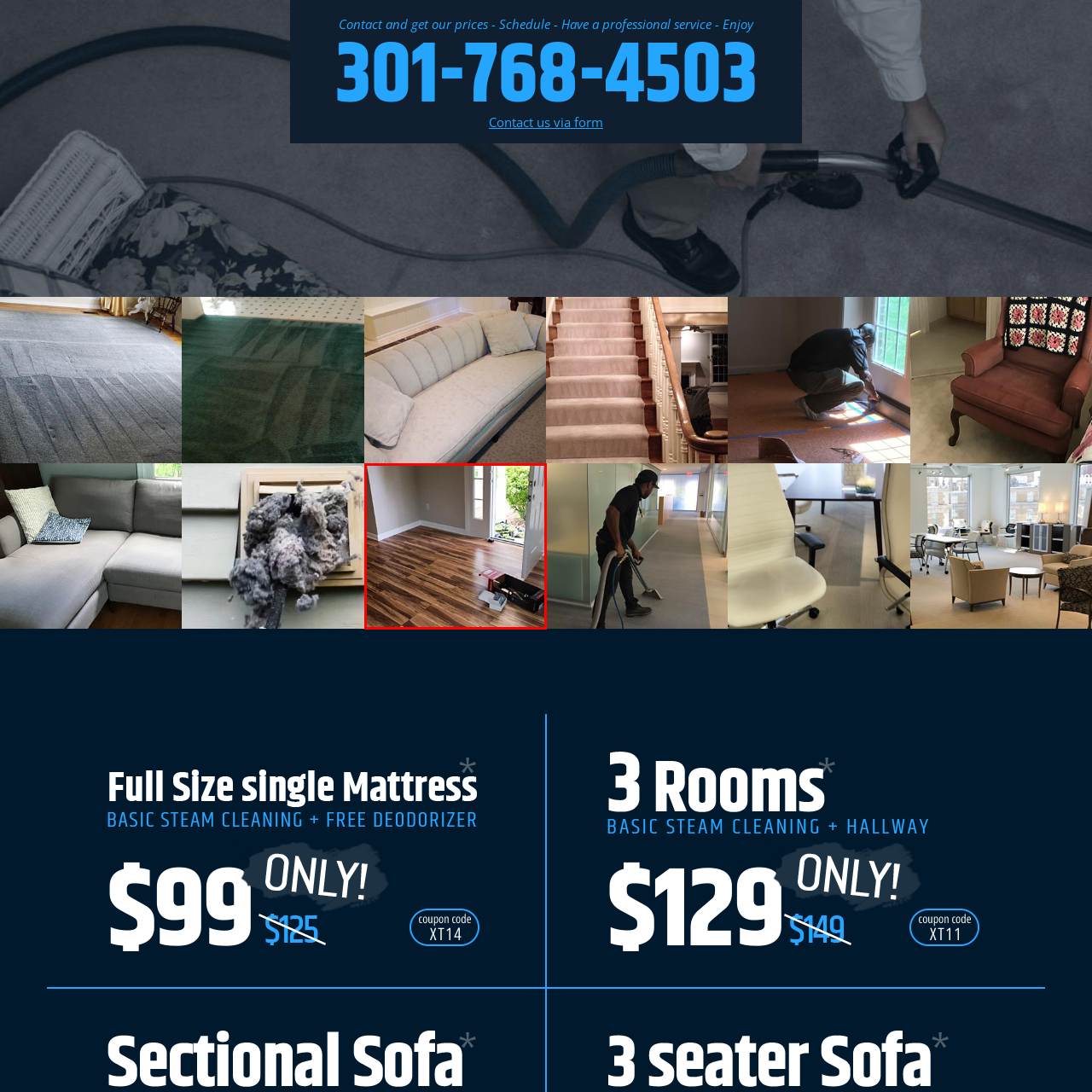Provide a comprehensive description of the image highlighted by the red bounding box.

The image showcases a beautifully designed interior space featuring freshly installed hardwood flooring, characterized by a rich and warm wooden texture. The room is illuminated by natural light streaming in through a door, which leads to an outdoor area lush with greenery. In the foreground, there are a few tools and materials neatly arranged, indicating ongoing work related to the flooring project. This setting suggests a professional environment focused on hardwood floor refinishing and installation services, highlighting the quality and aesthetic appeal of the craftsmanship involved.